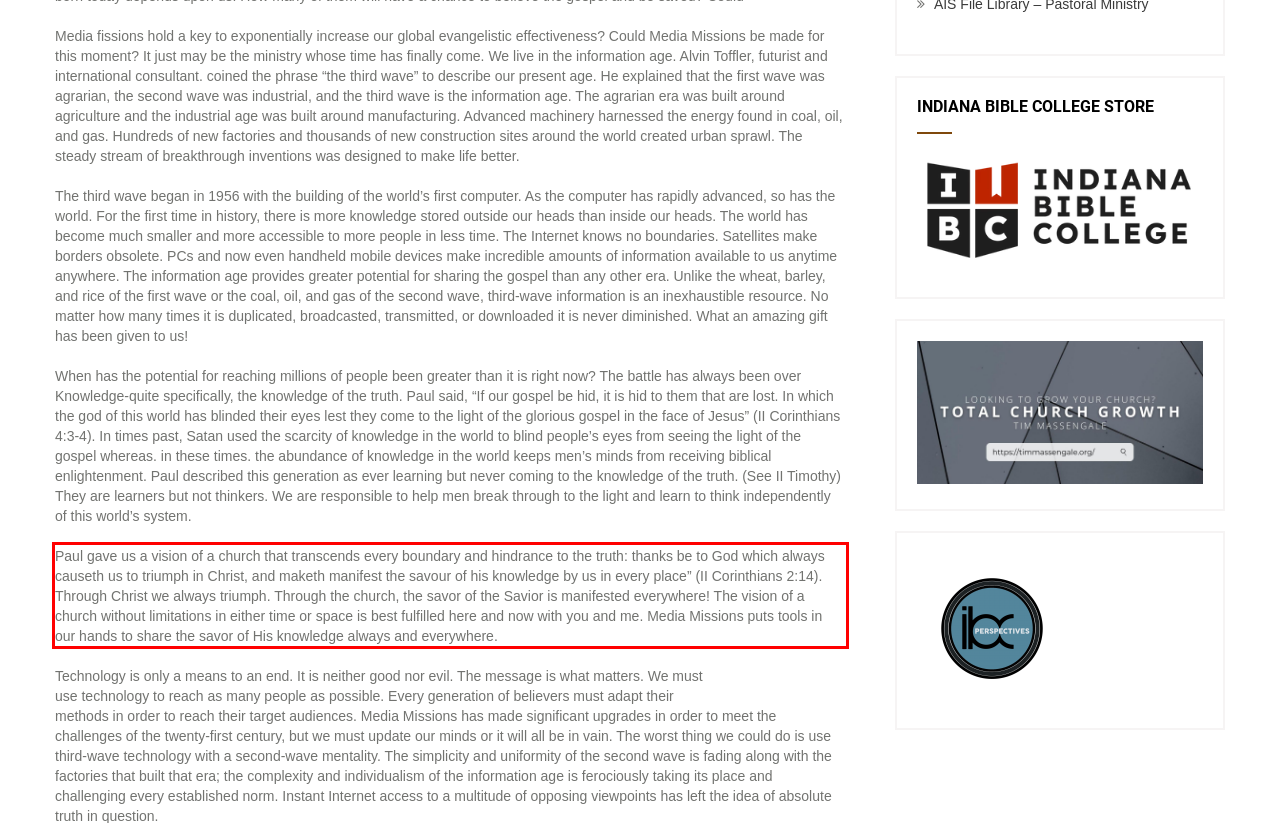You have a screenshot of a webpage where a UI element is enclosed in a red rectangle. Perform OCR to capture the text inside this red rectangle.

Paul gave us a vision of a church that transcends every boundary and hindrance to the truth: thanks be to God which always causeth us to triumph in Christ, and maketh manifest the savour of his knowledge by us in every place” (II Corinthians 2:14). Through Christ we always triumph. Through the church, the savor of the Savior is manifested everywhere! The vision of a church without limitations in either time or space is best fulfilled here and now with you and me. Media Missions puts tools in our hands to share the savor of His knowledge always and everywhere.